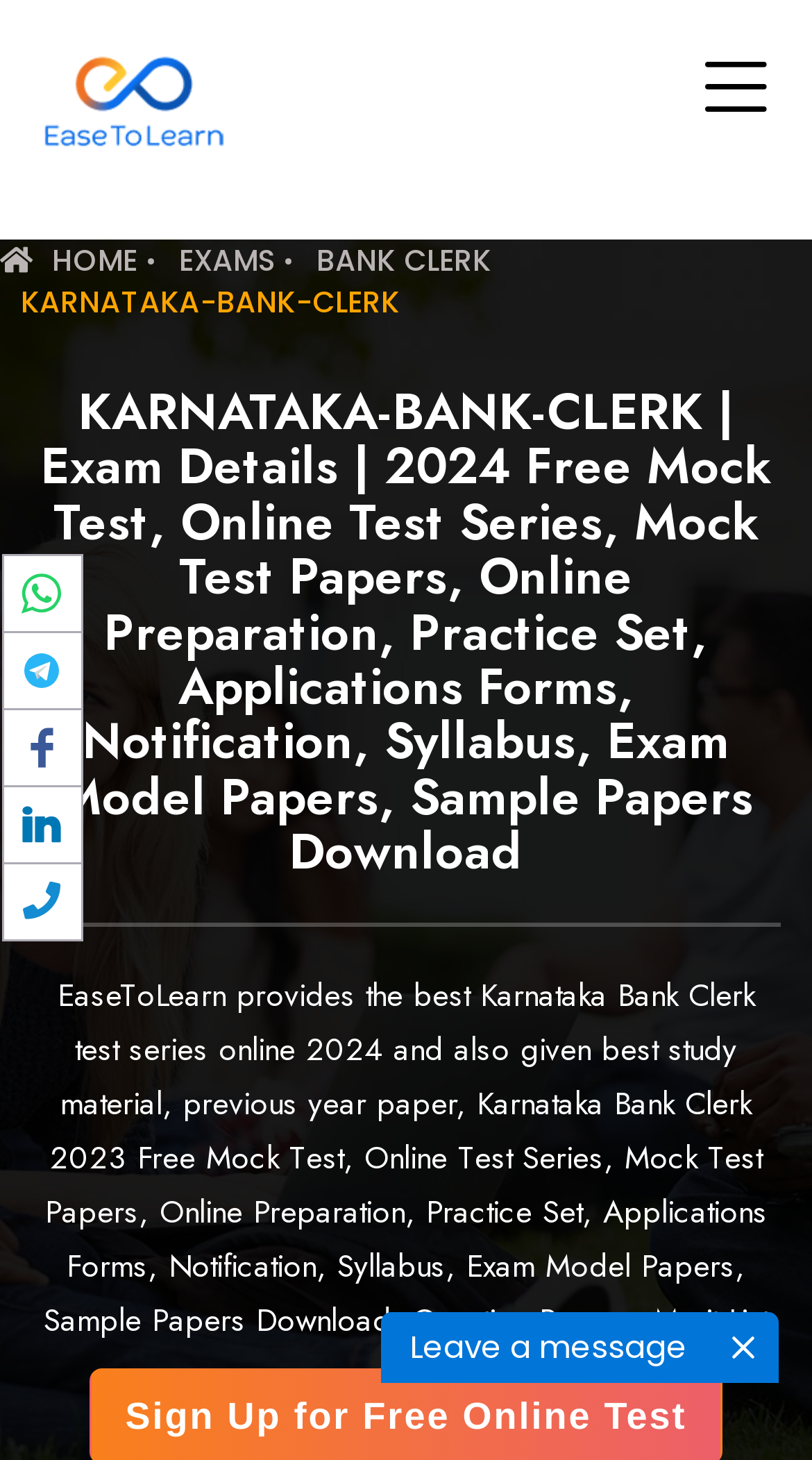What is the name of the website?
Answer the question with a single word or phrase by looking at the picture.

EaseToLearn